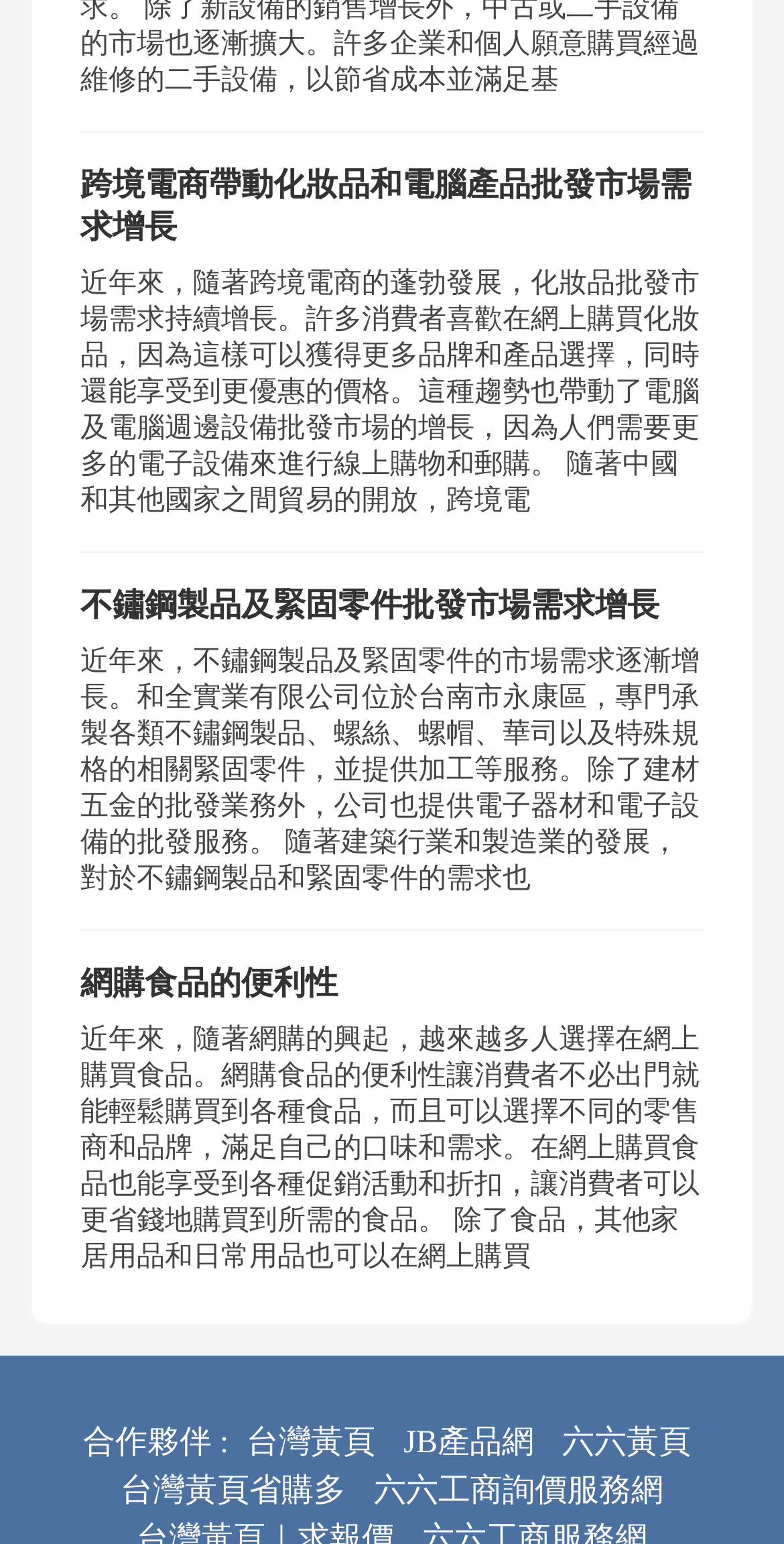Using details from the image, please answer the following question comprehensively:
What is the common theme among the three articles?

The three articles all relate to e-commerce in some way, with the first article discussing the growth of cross-border e-commerce, the second article mentioning the provision of electronic equipment and electronic devices, and the third article talking about the convenience of buying food online.